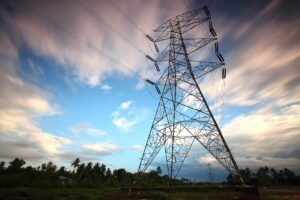What is the contrast between the tower and the landscape?
Respond with a short answer, either a single word or a phrase, based on the image.

Industrial vs natural